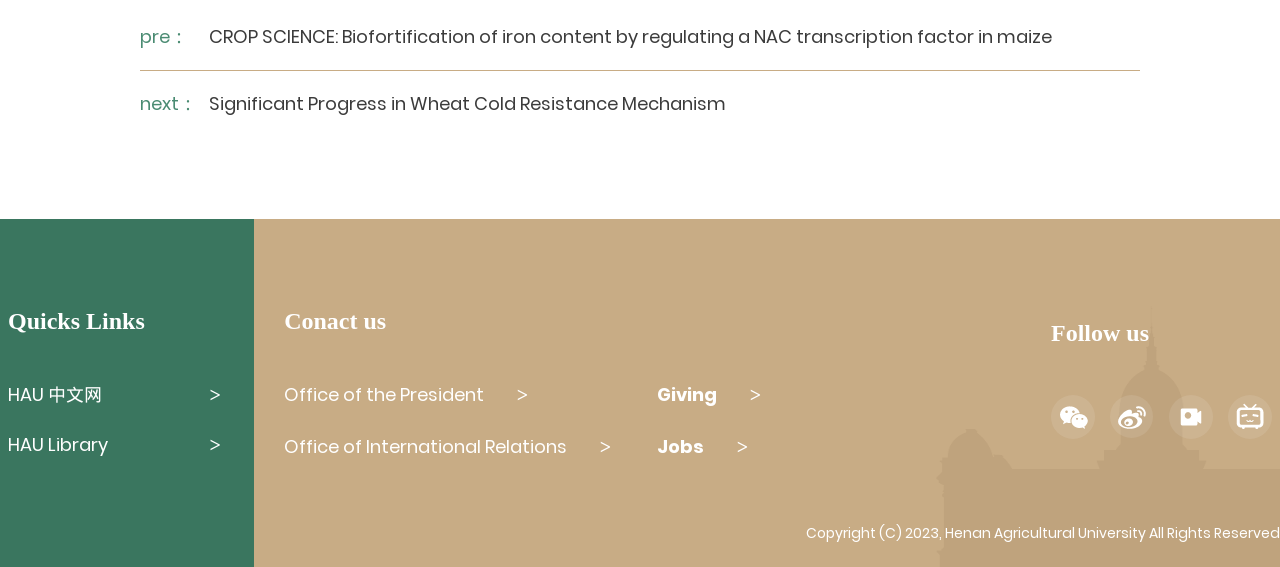Please provide the bounding box coordinates for the element that needs to be clicked to perform the following instruction: "Click the newsletter button". The coordinates should be given as four float numbers between 0 and 1, i.e., [left, top, right, bottom].

None